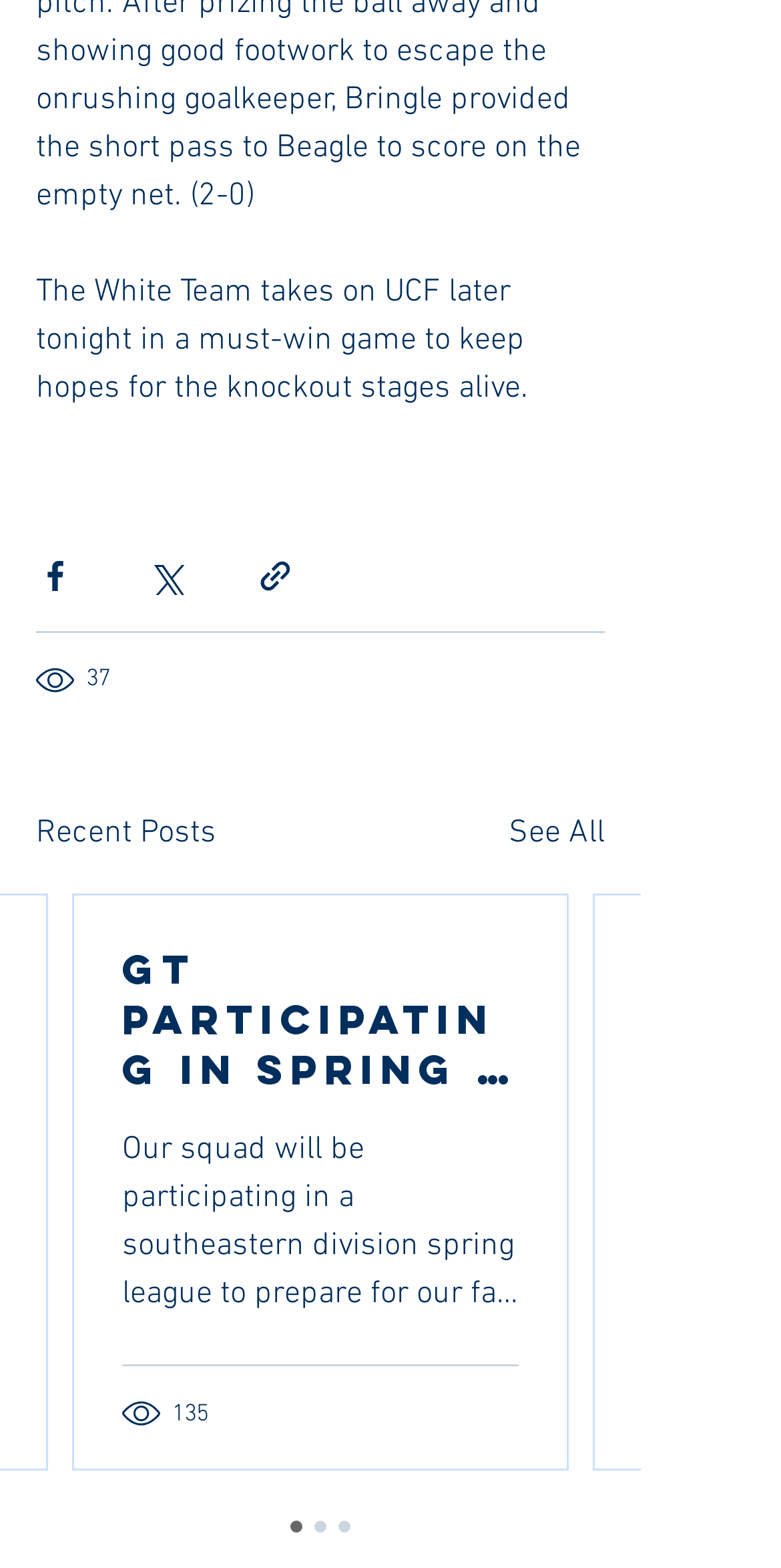Calculate the bounding box coordinates for the UI element based on the following description: "aria-label="Share via link"". Ensure the coordinates are four float numbers between 0 and 1, i.e., [left, top, right, bottom].

[0.328, 0.355, 0.377, 0.379]